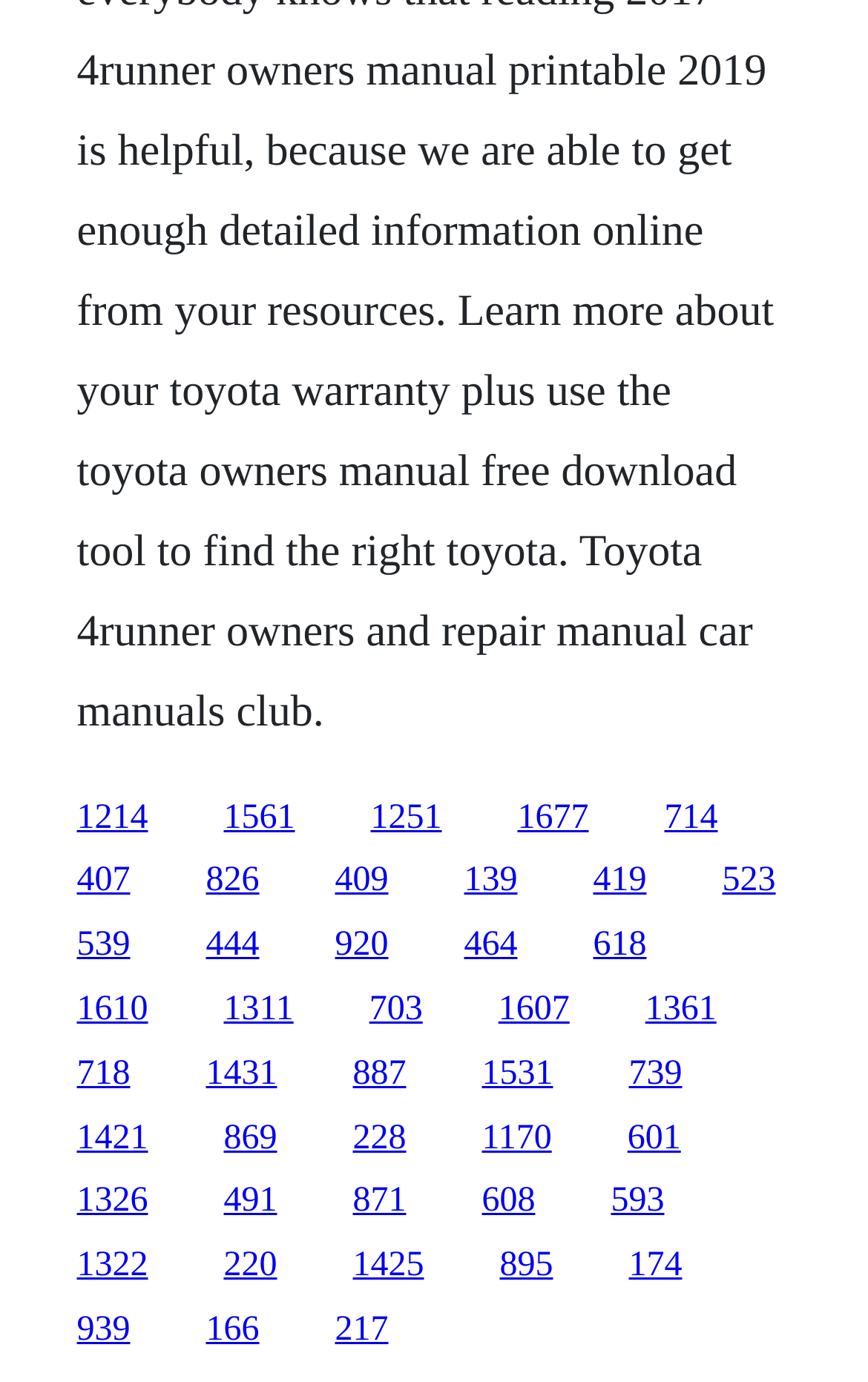Provide a single word or phrase answer to the question: 
How many links are on the webpage?

128